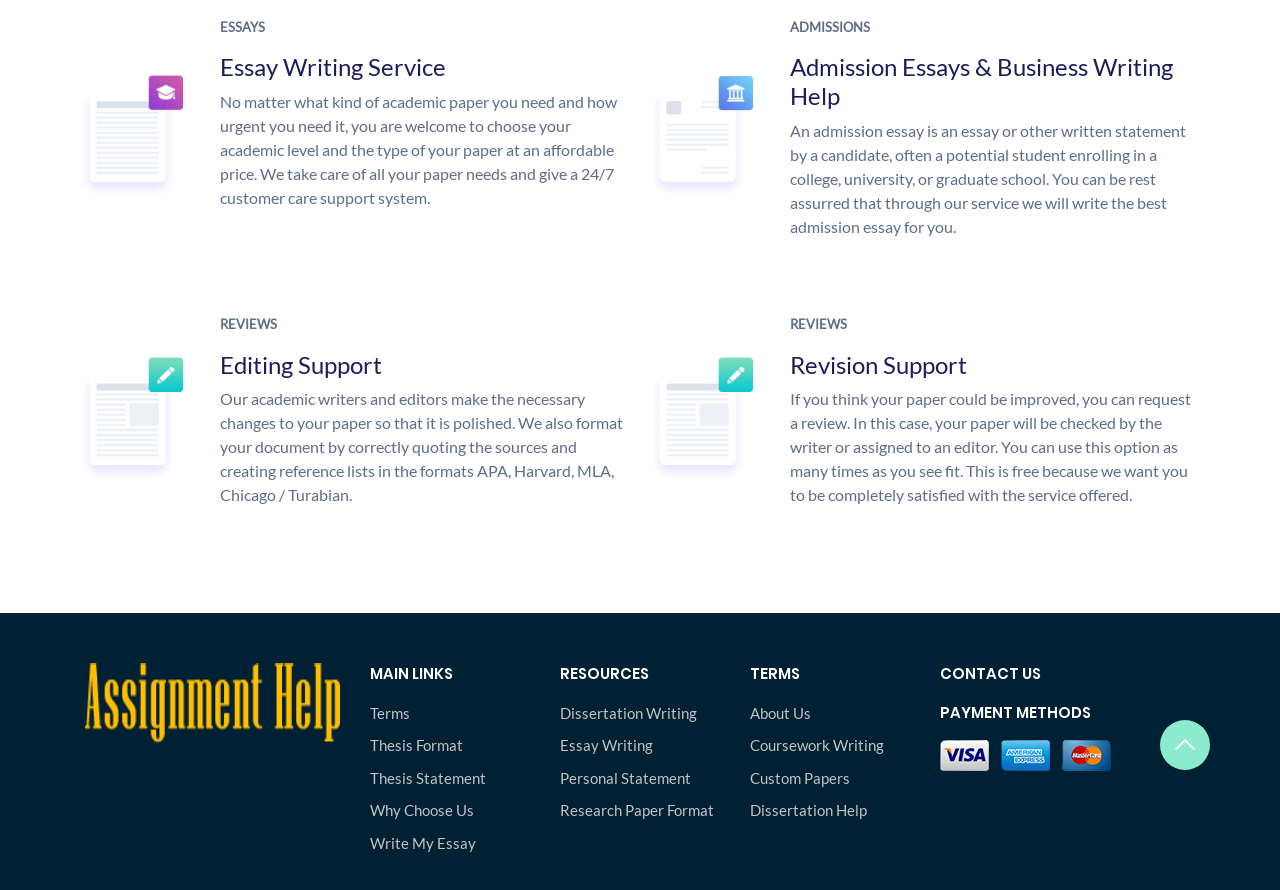Pinpoint the bounding box coordinates of the element that must be clicked to accomplish the following instruction: "Click on the 'Write My Essay' link". The coordinates should be in the format of four float numbers between 0 and 1, i.e., [left, top, right, bottom].

[0.289, 0.935, 0.414, 0.96]